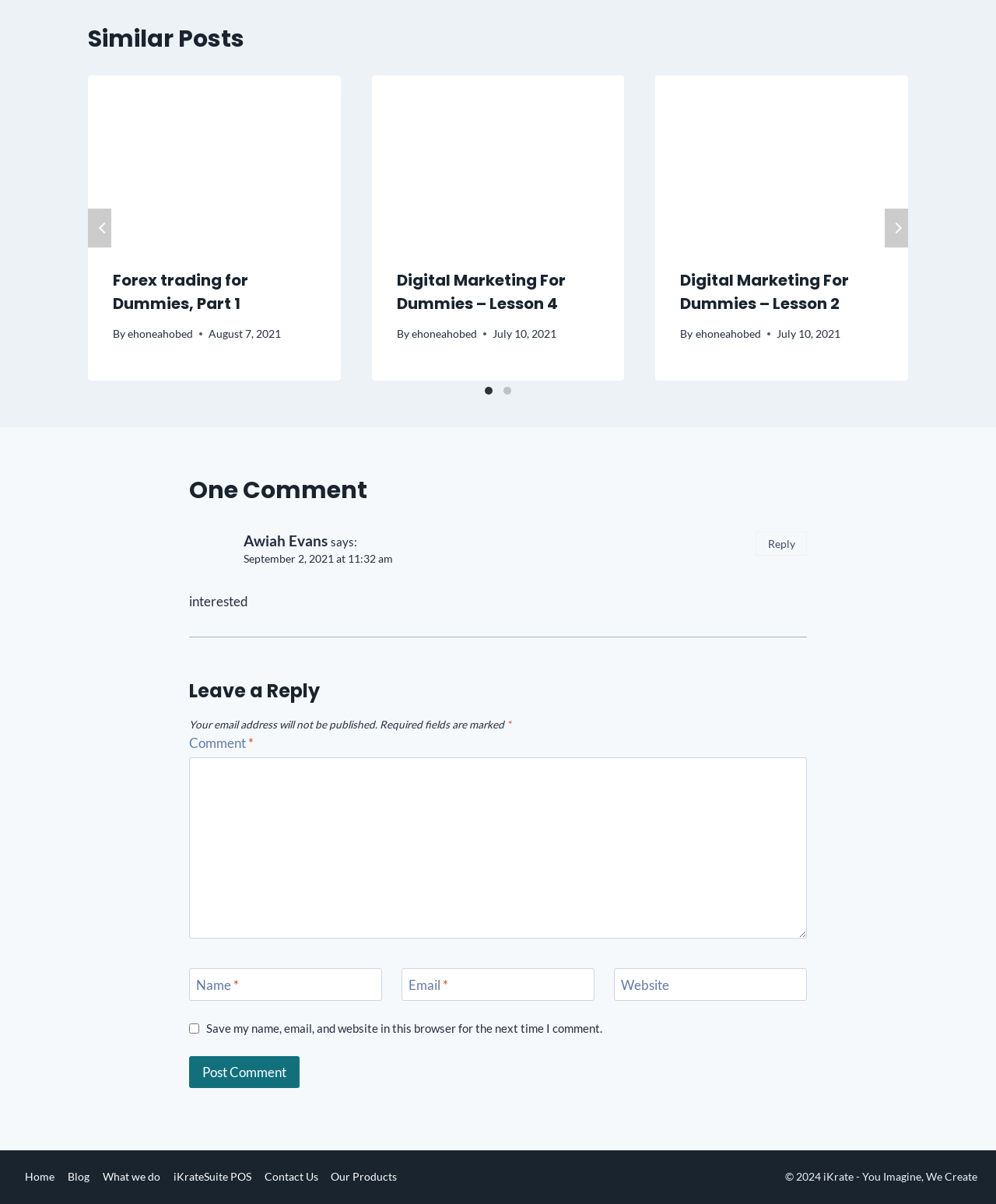Using the format (top-left x, top-left y, bottom-right x, bottom-right y), and given the element description, identify the bounding box coordinates within the screenshot: ehoneahobed

[0.128, 0.272, 0.194, 0.282]